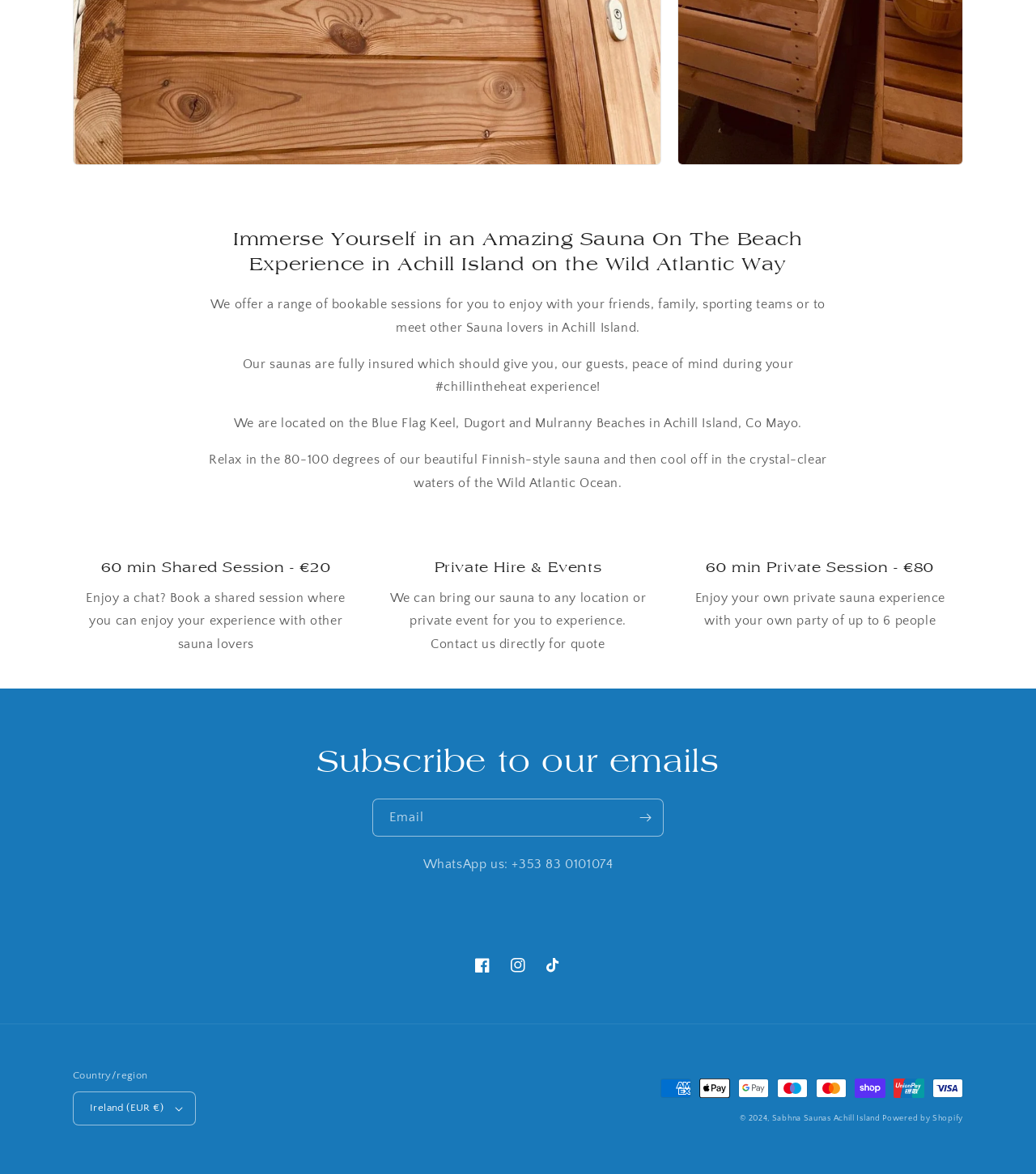Calculate the bounding box coordinates of the UI element given the description: "Add to Cart".

None